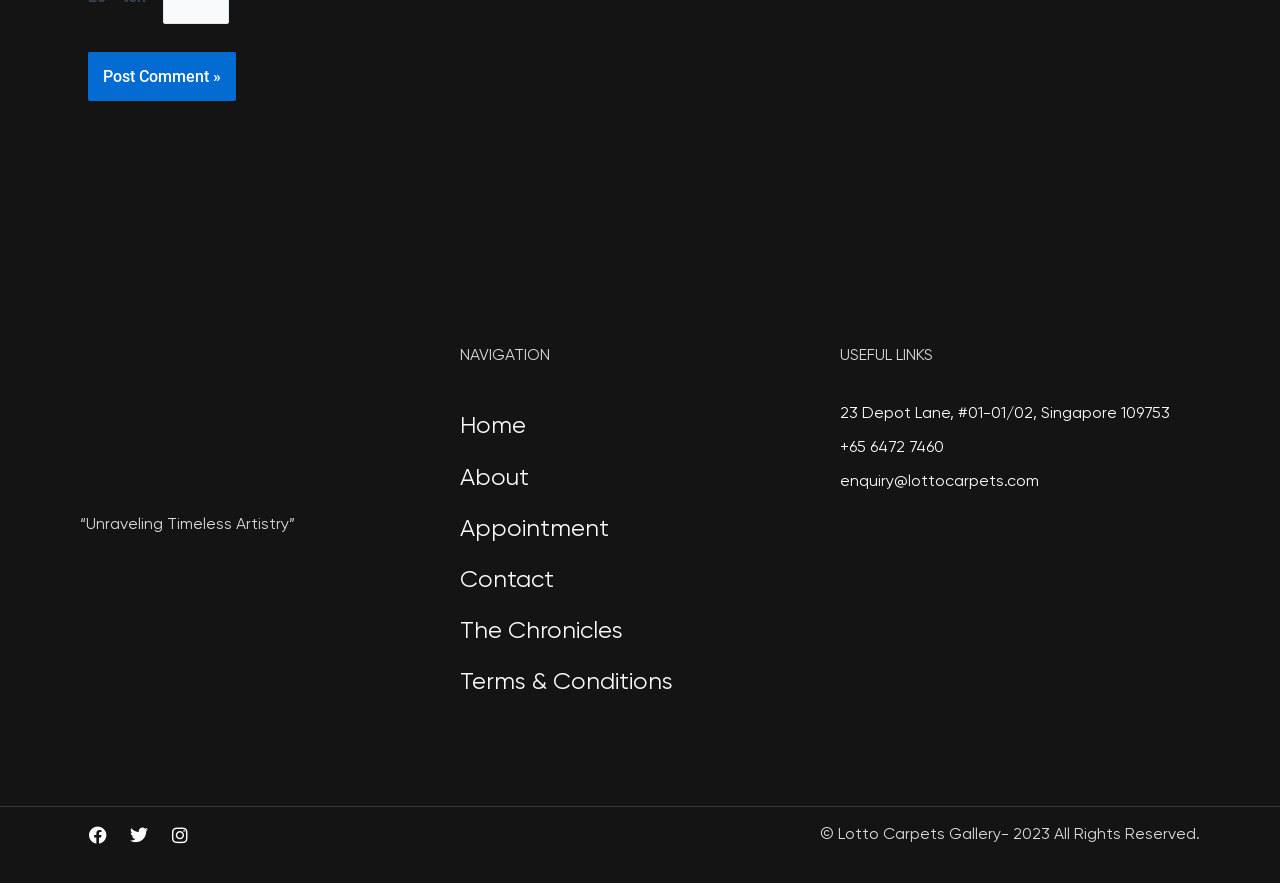Please determine the bounding box coordinates of the element's region to click for the following instruction: "Go to the 'Home' page".

[0.359, 0.469, 0.411, 0.496]